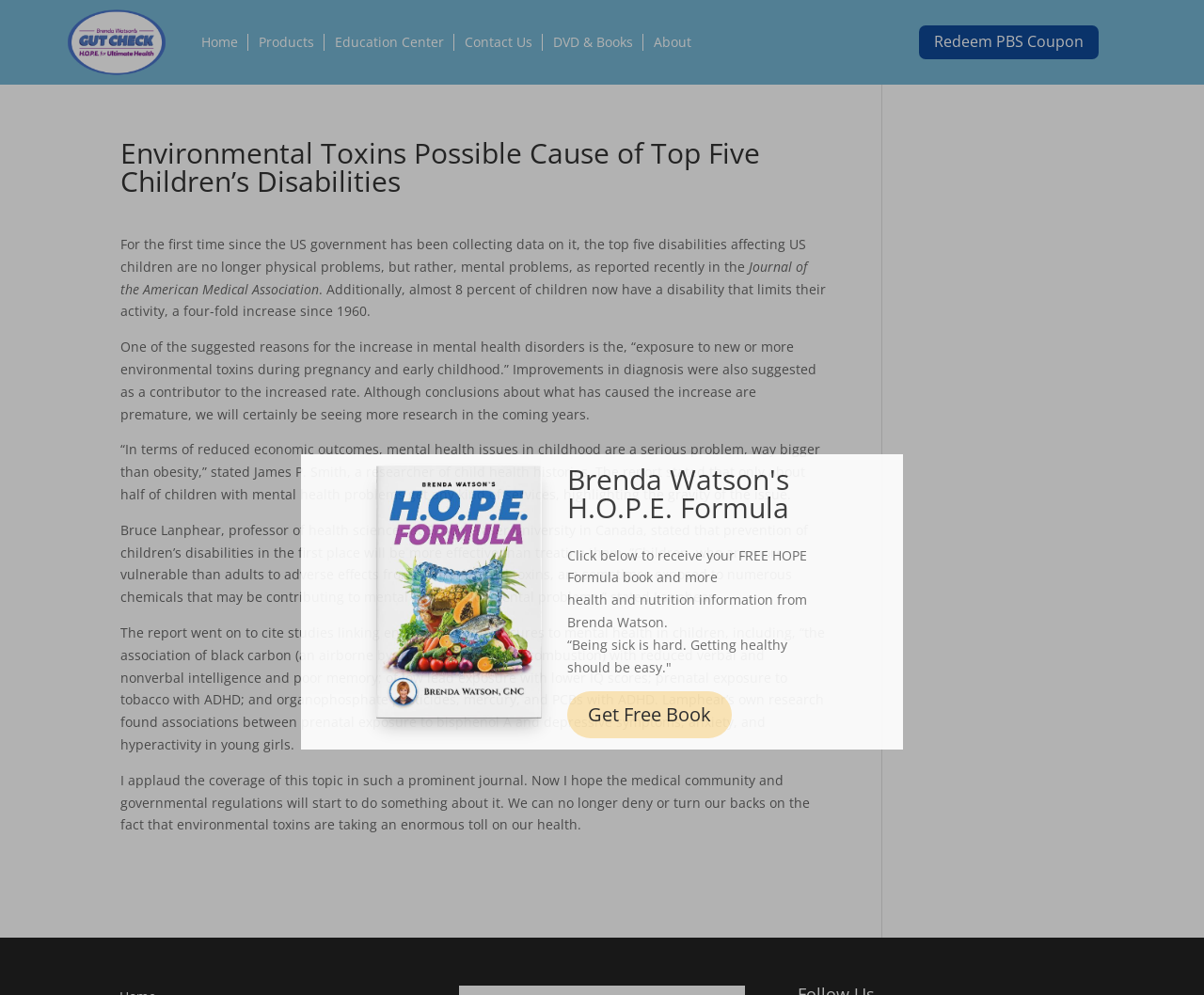Determine the bounding box coordinates for the HTML element mentioned in the following description: "DVD & Books". The coordinates should be a list of four floats ranging from 0 to 1, represented as [left, top, right, bottom].

[0.459, 0.0, 0.526, 0.085]